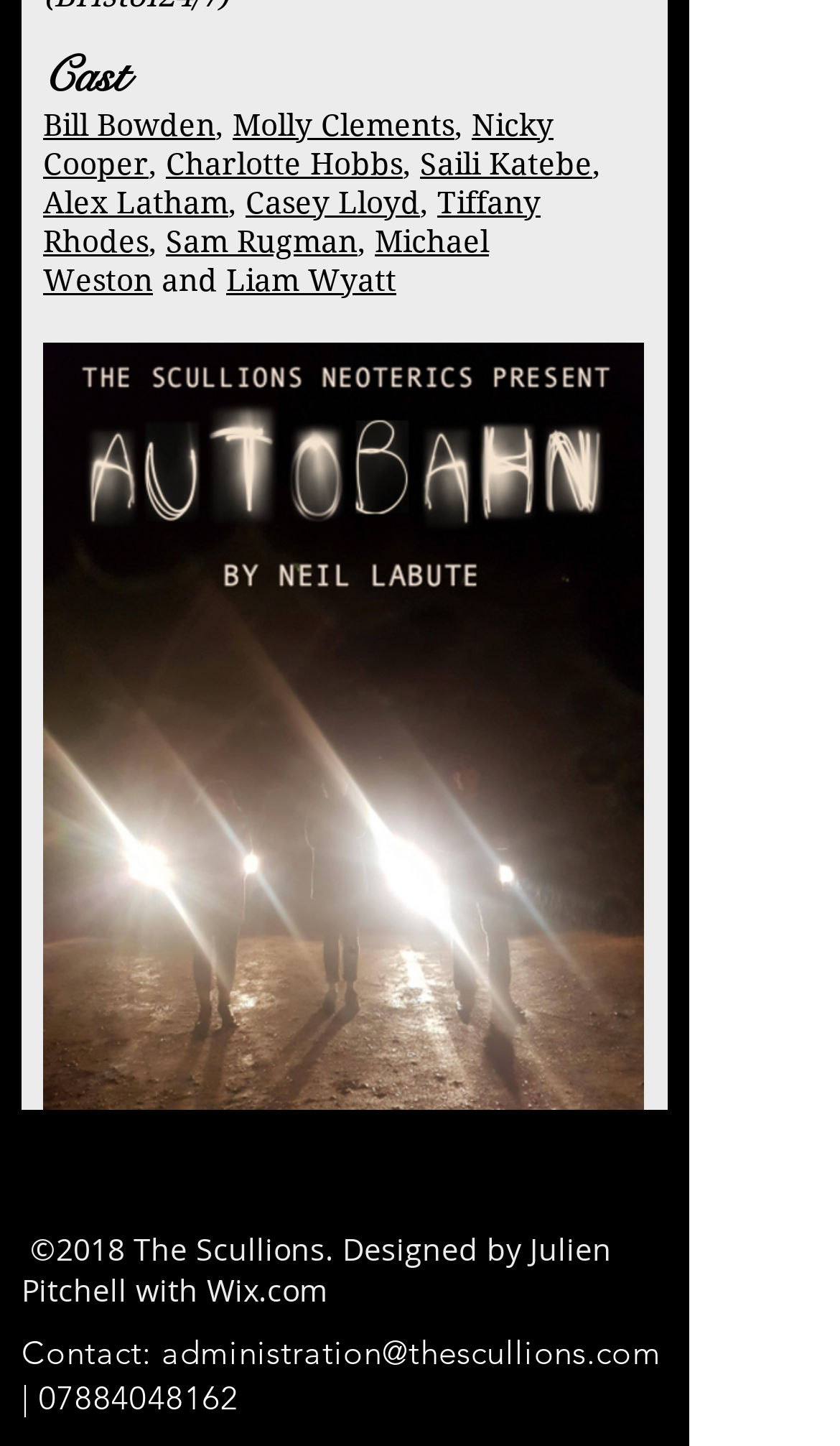Indicate the bounding box coordinates of the clickable region to achieve the following instruction: "View Bill Bowden's profile."

[0.051, 0.072, 0.256, 0.099]